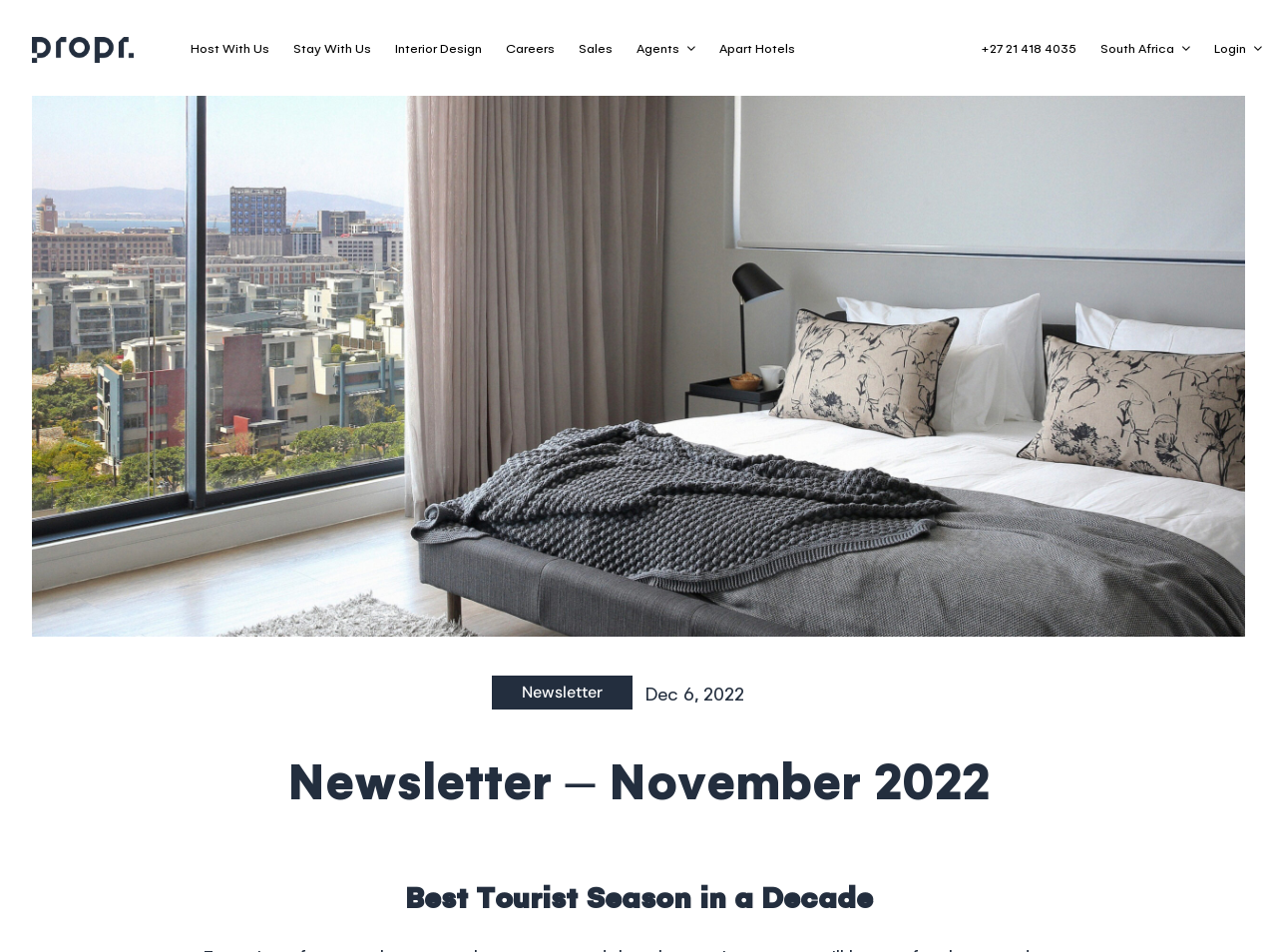What is the logo of the website?
Answer the question with a single word or phrase, referring to the image.

Propr logo